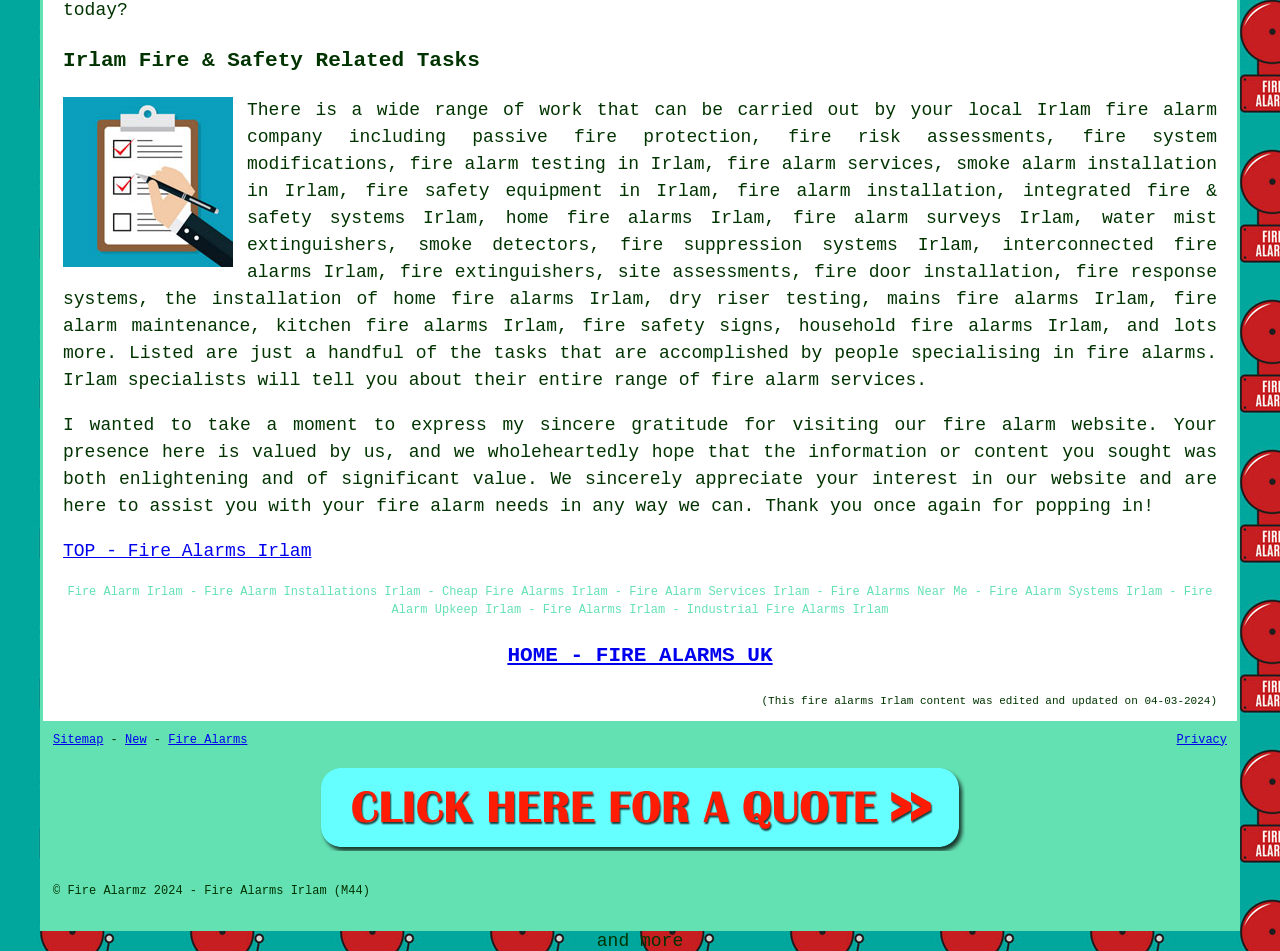What services are offered by the fire alarm company? Using the information from the screenshot, answer with a single word or phrase.

Passive fire protection, fire risk assessments, etc.